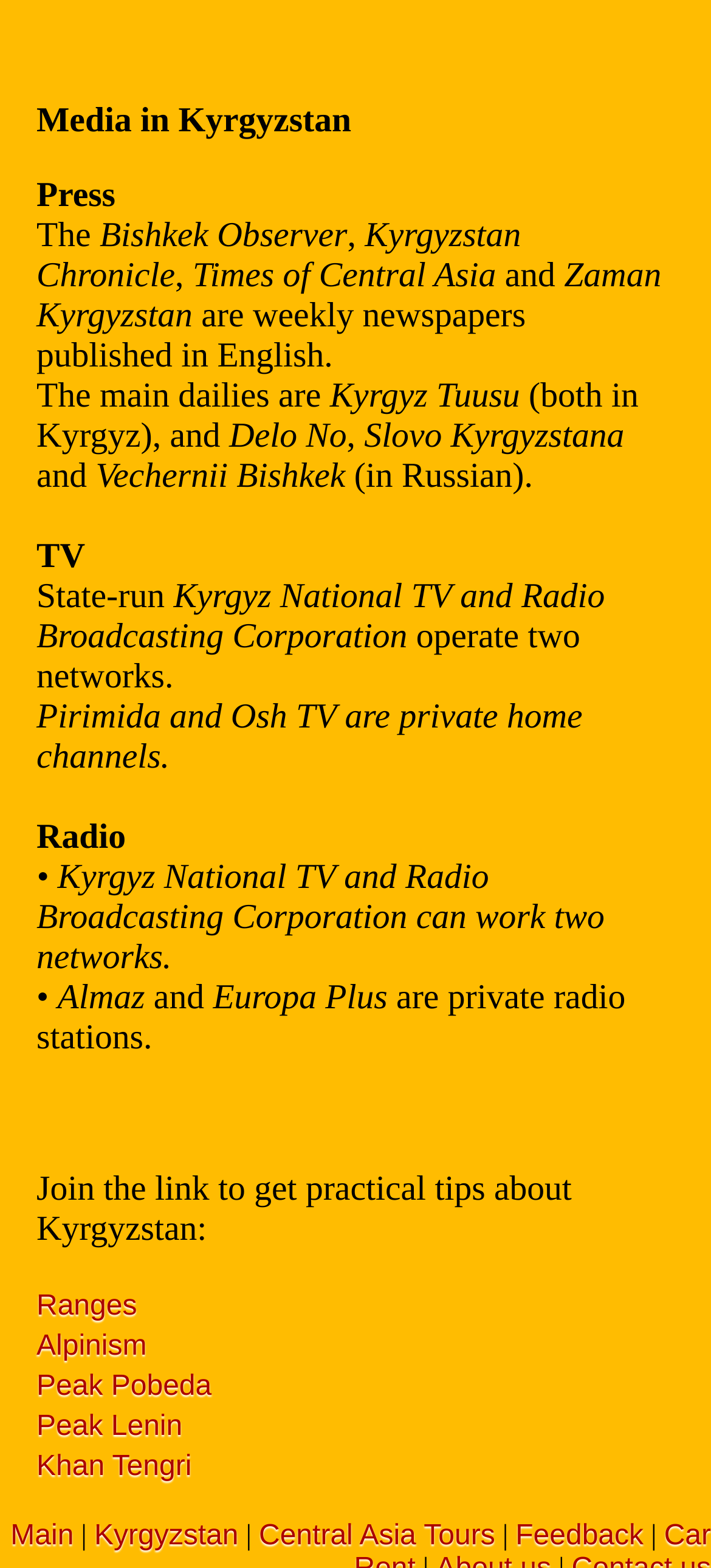How many private home channels are mentioned? Look at the image and give a one-word or short phrase answer.

Two